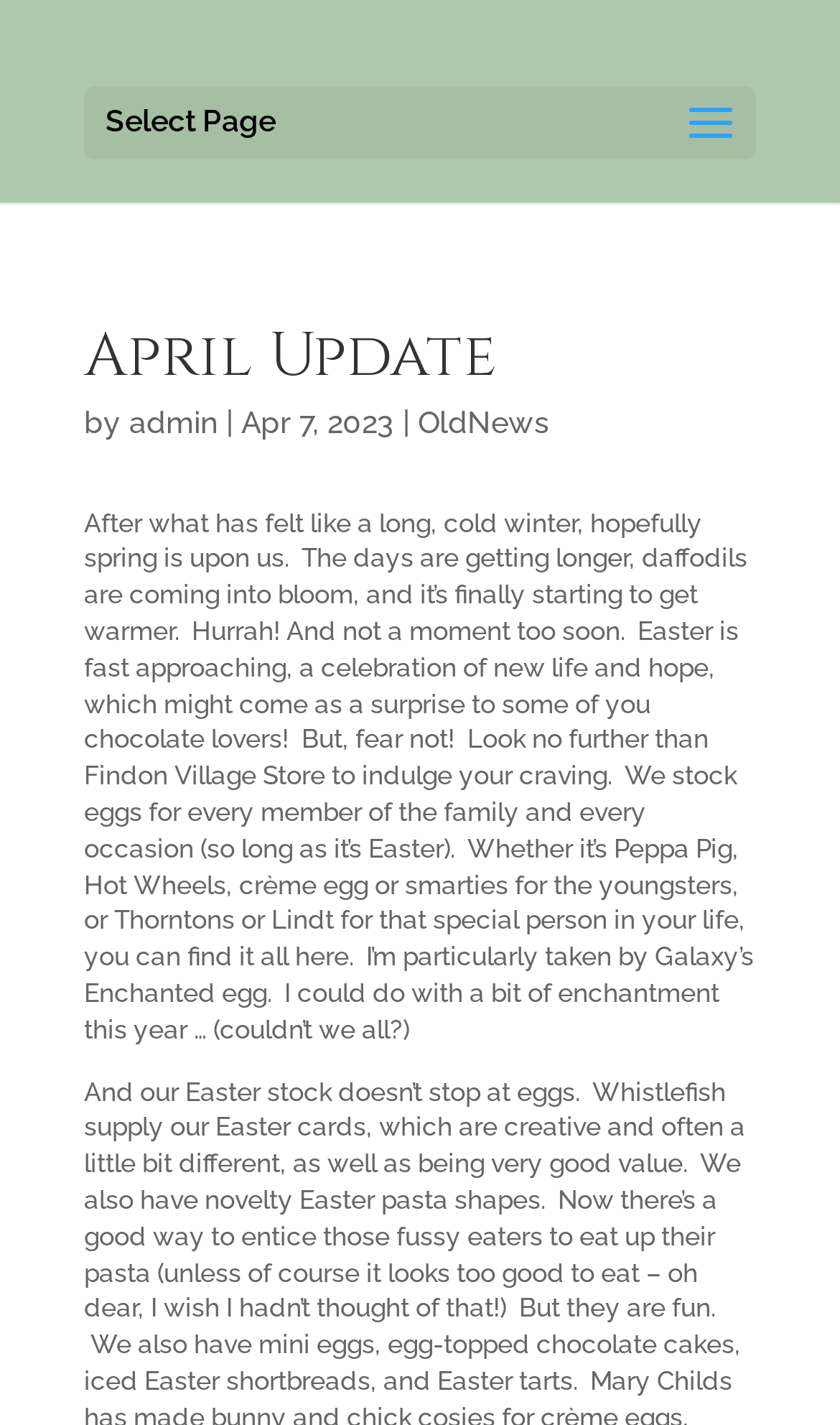What is the tone of the April update?
Answer the question based on the image using a single word or a brief phrase.

Positive and celebratory